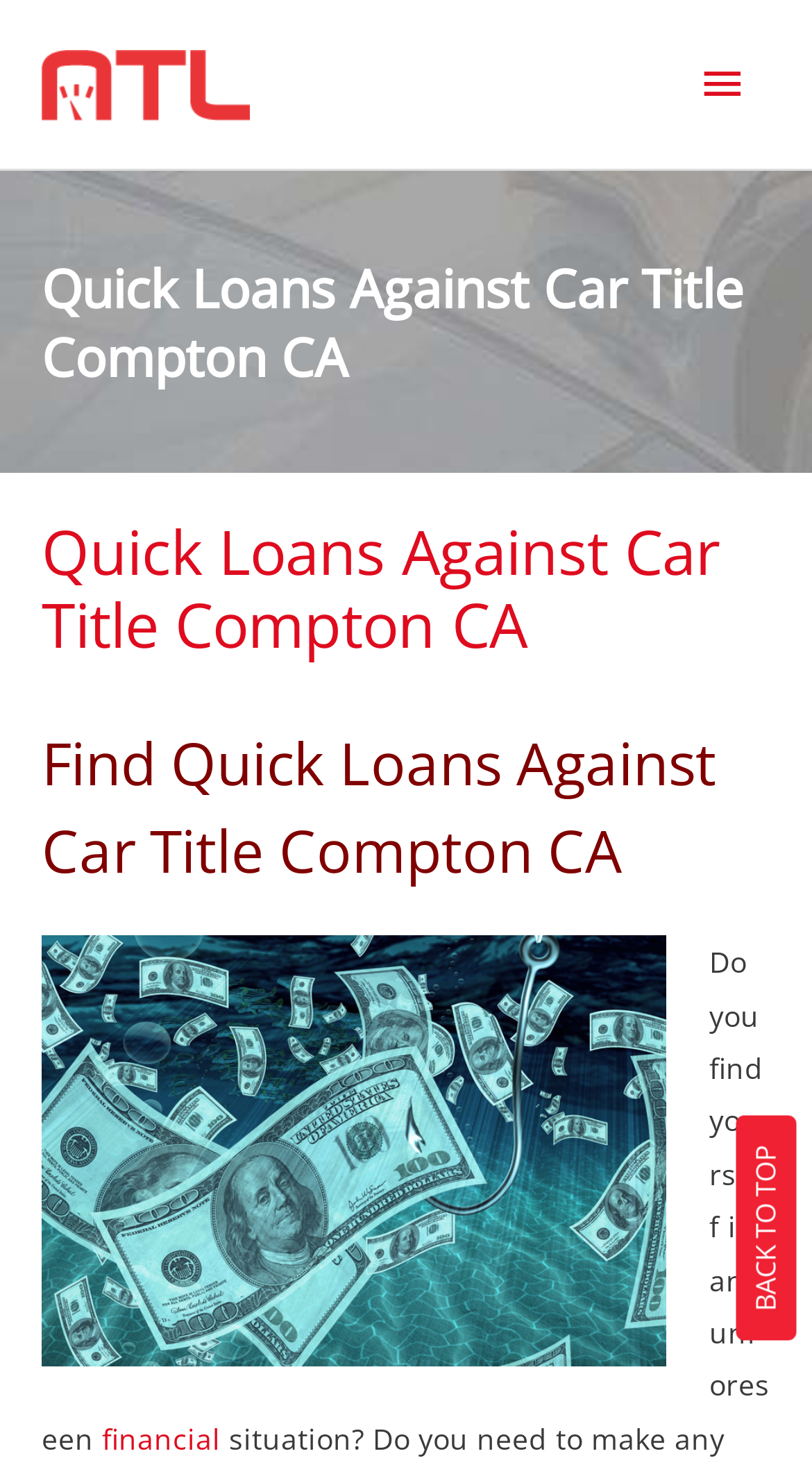Find and provide the bounding box coordinates for the UI element described here: "alt="ATL"". The coordinates should be given as four float numbers between 0 and 1: [left, top, right, bottom].

[0.051, 0.042, 0.308, 0.069]